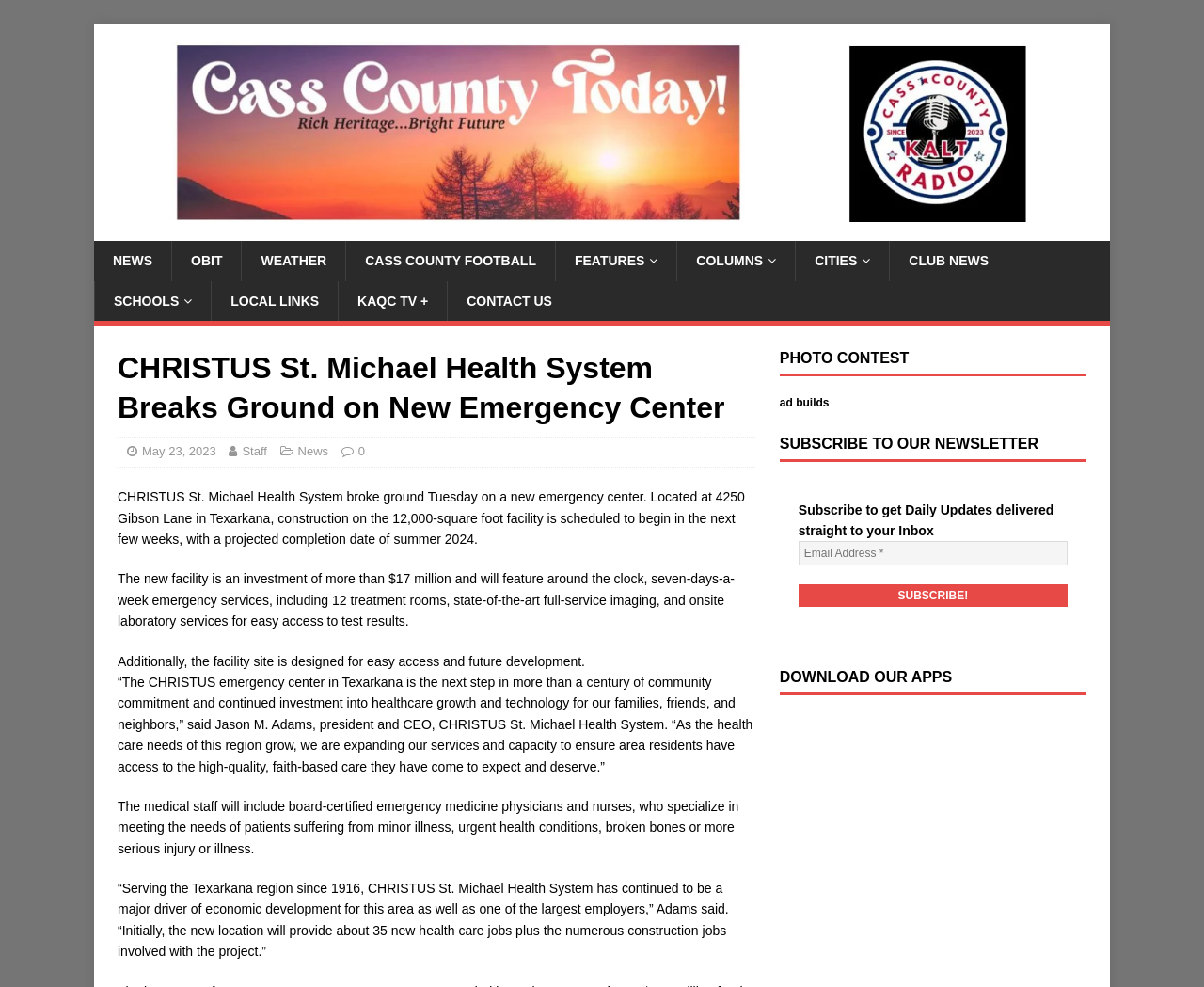Identify the bounding box for the given UI element using the description provided. Coordinates should be in the format (top-left x, top-left y, bottom-right x, bottom-right y) and must be between 0 and 1. Here is the description: May 23, 2023

[0.118, 0.45, 0.18, 0.465]